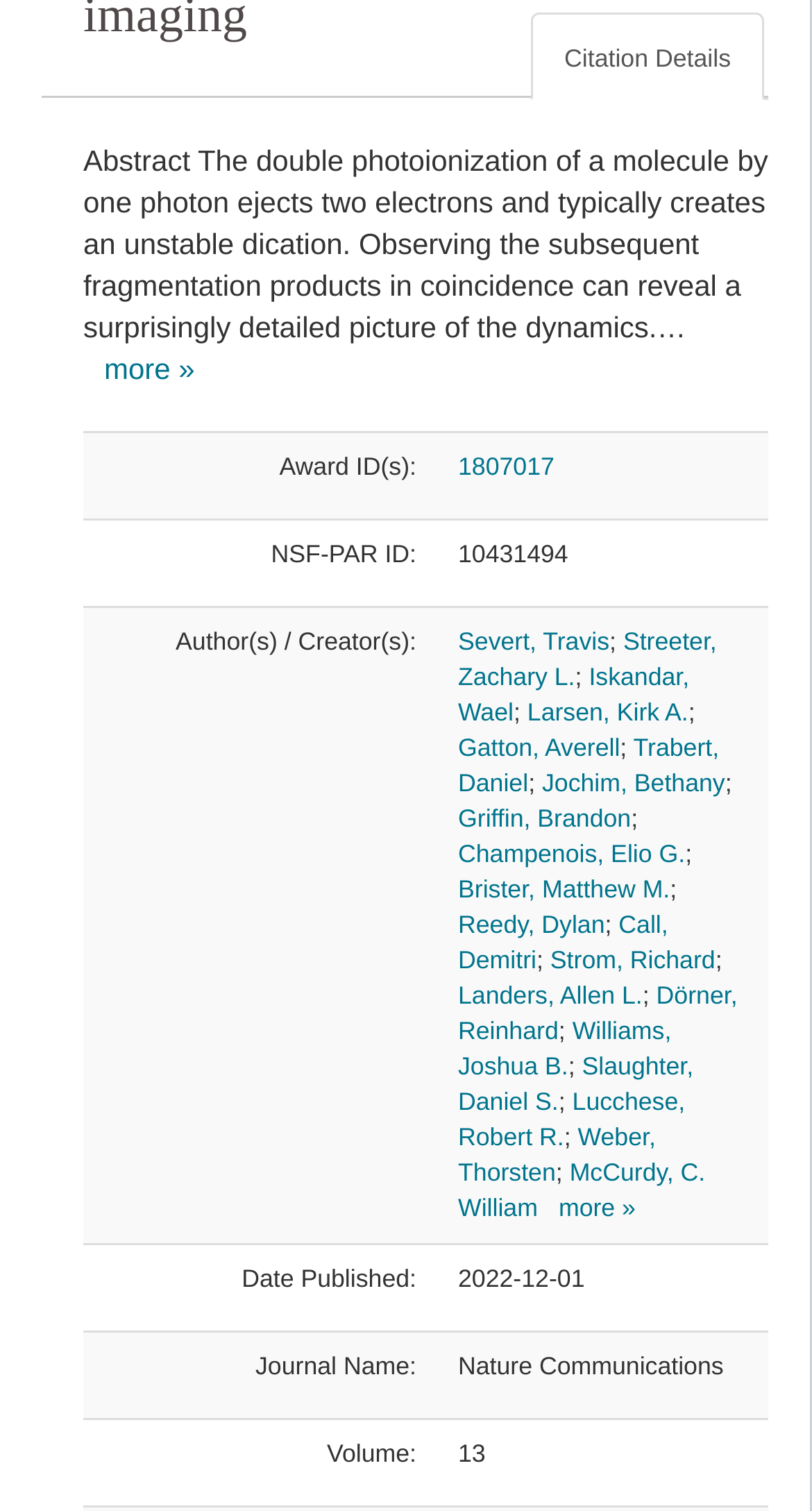Find the bounding box coordinates of the element to click in order to complete the given instruction: "check privacy policy."

None